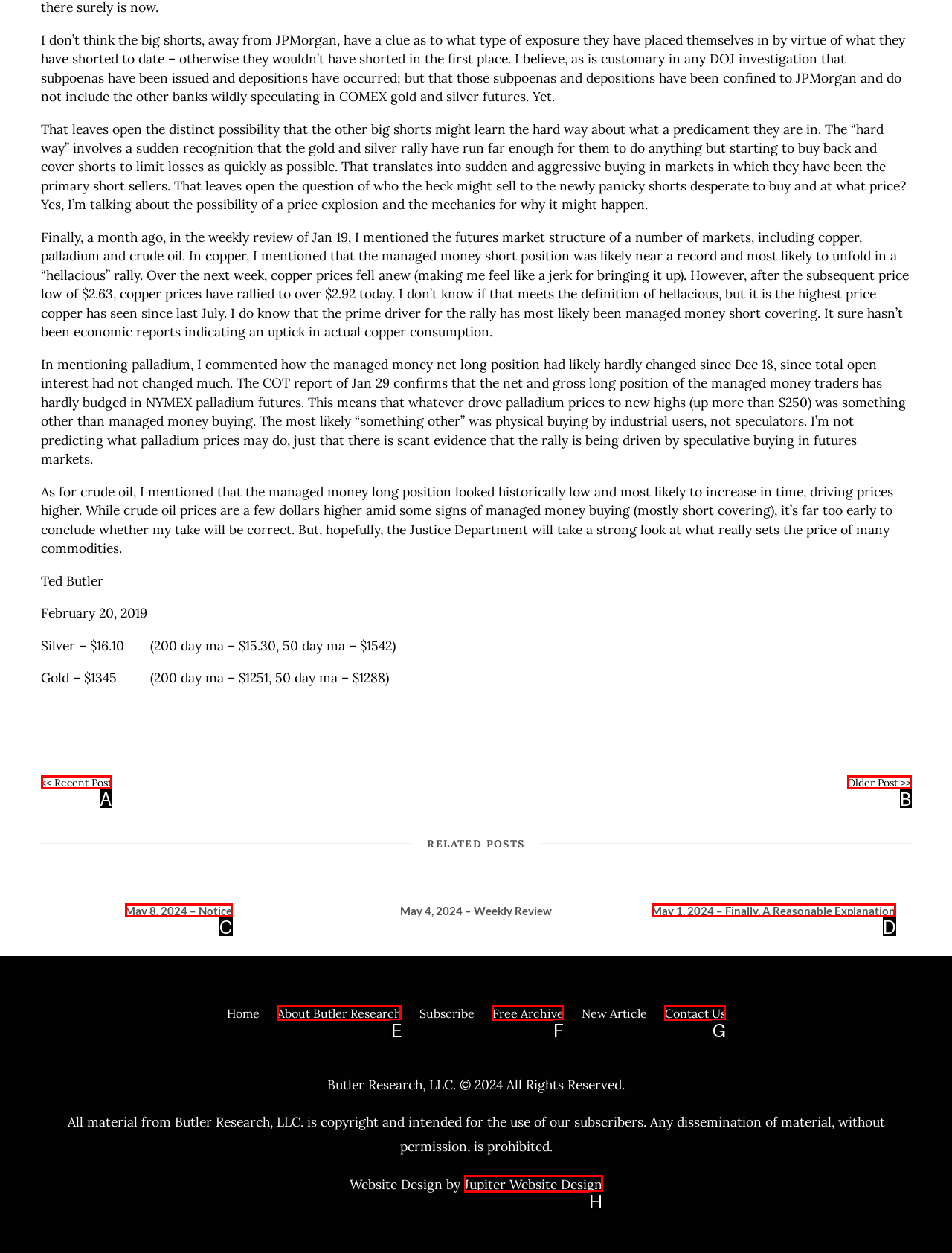Match the element description: Jupiter Website Design to the correct HTML element. Answer with the letter of the selected option.

H